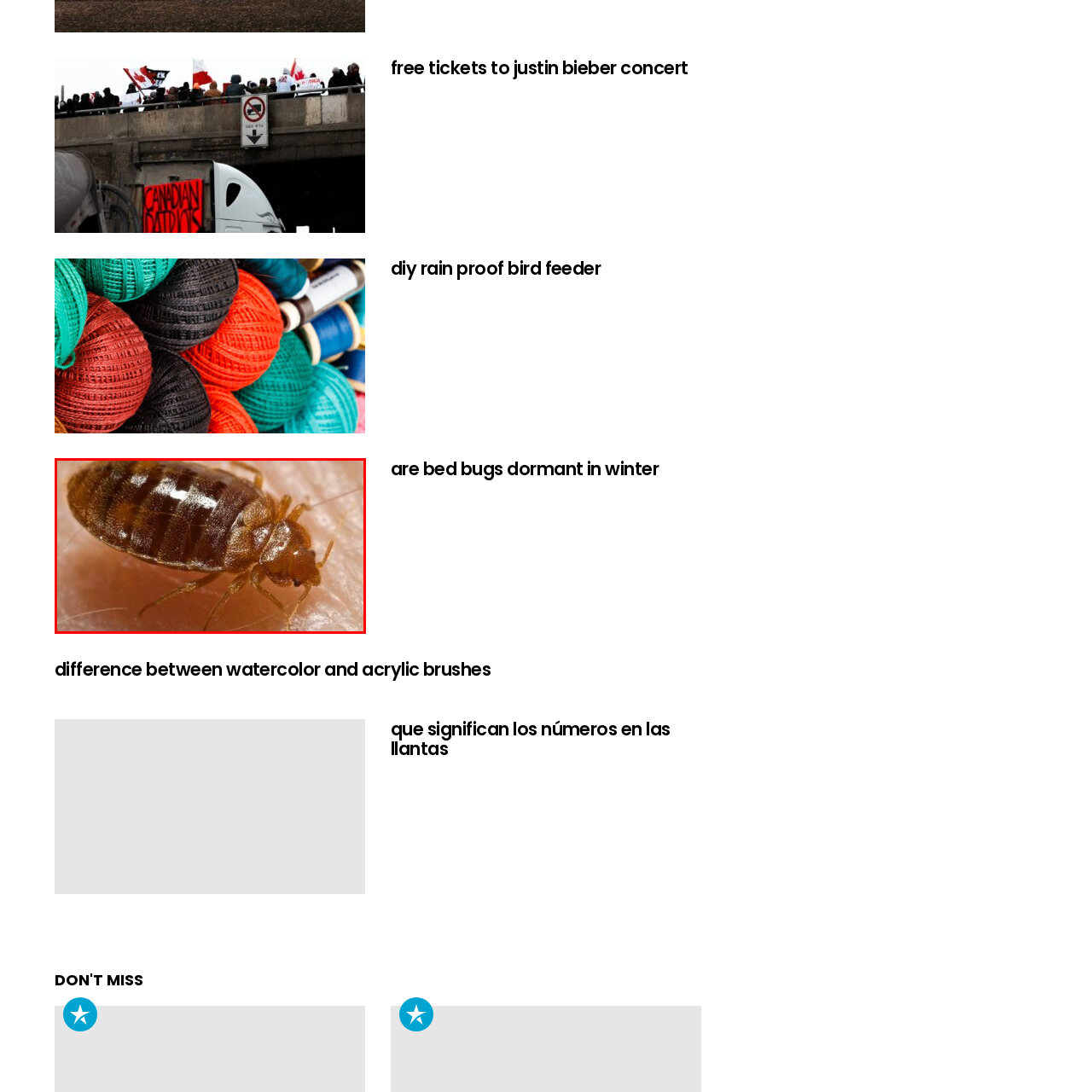Focus on the image outlined in red and offer a detailed answer to the question below, relying on the visual elements in the image:
What is the primary source of food for bed bugs?

According to the caption, bed bugs are known for feeding on the blood of humans and animals, indicating that blood is their primary source of food.